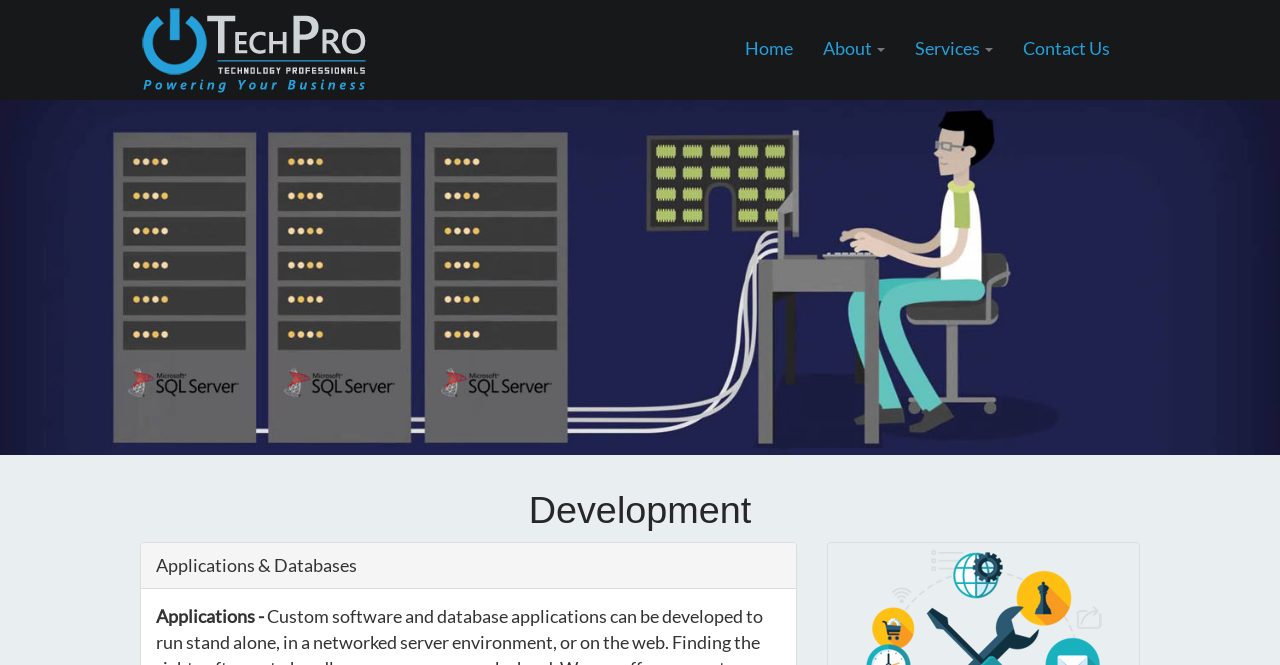Summarize the webpage with intricate details.

The webpage is about Technology Professionals LLC, a company located in Houma, LA, specializing in App, Database, and Web Development. 

At the top left of the page, there is a logo of Technology Professionals LLC. To the right of the logo, there is a navigation menu consisting of four items: Home, About, Services, and Contact Us. 

Below the navigation menu, there is a large image that spans the entire width of the page, with a caption "Welcome to the world of TechPro". 

Further down, there is a heading titled "Development" located at the top left of the page. Below the heading, there are two paragraphs of text. The first paragraph is titled "Applications & Databases", and the second paragraph starts with "Applications -".